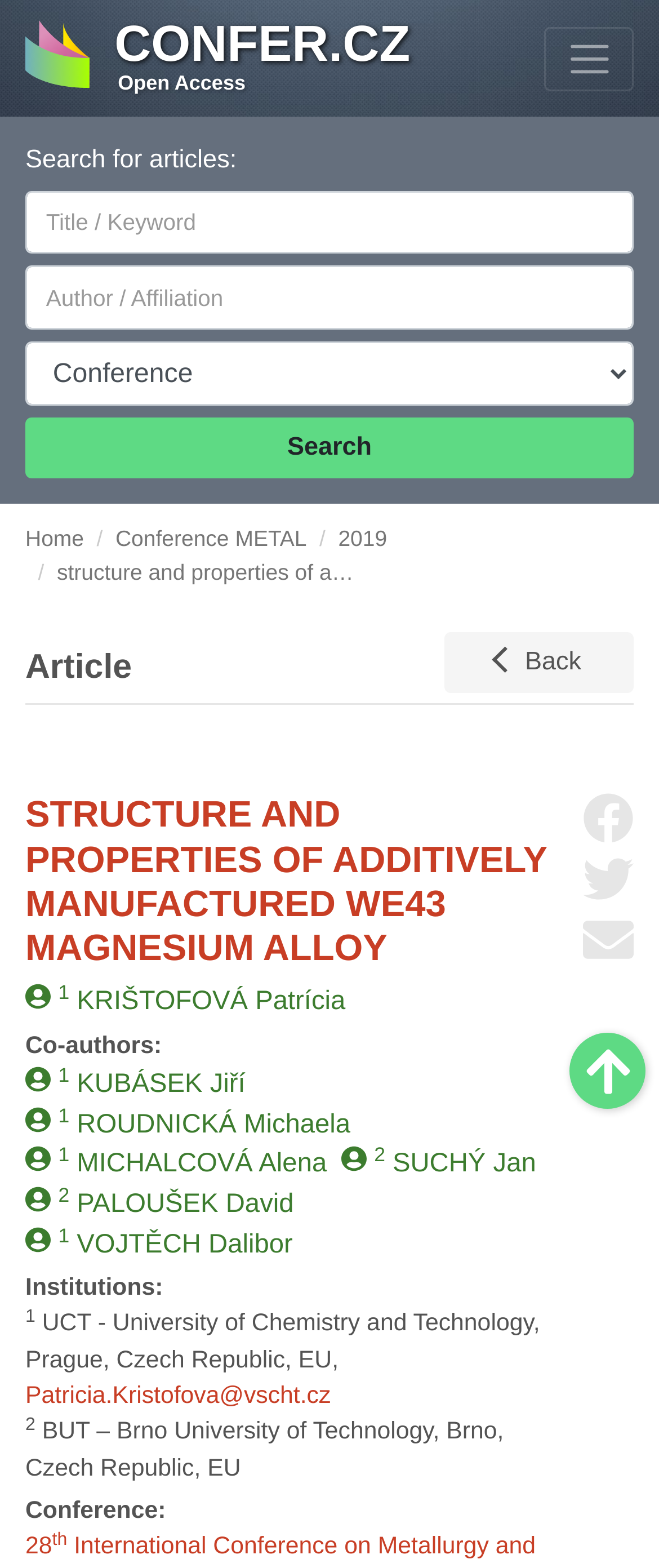Answer briefly with one word or phrase:
What is the name of the conference?

Conference METAL